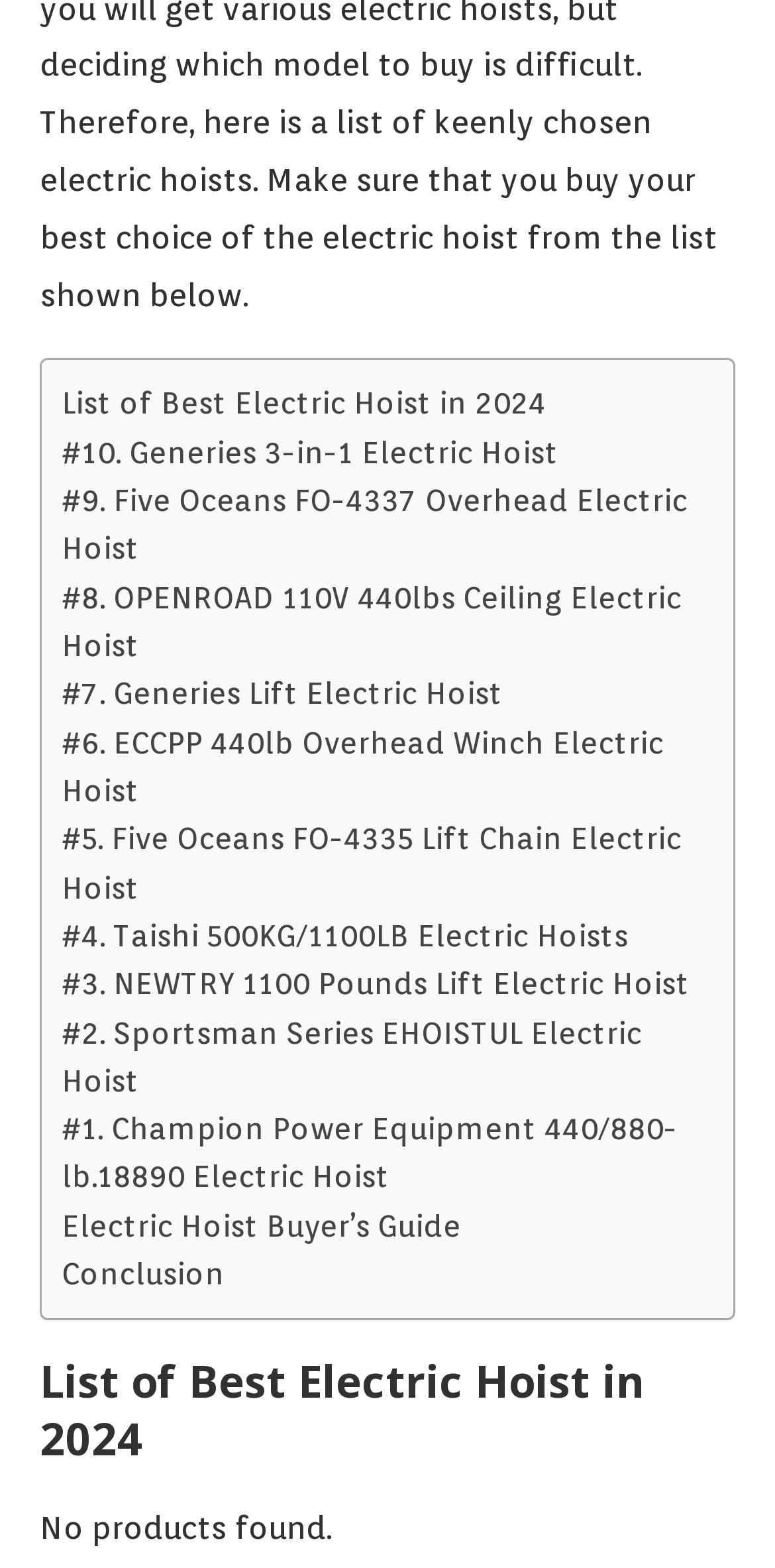Determine the bounding box coordinates of the clickable region to follow the instruction: "Read the Electric Hoist Buyer’s Guide".

[0.079, 0.767, 0.595, 0.798]